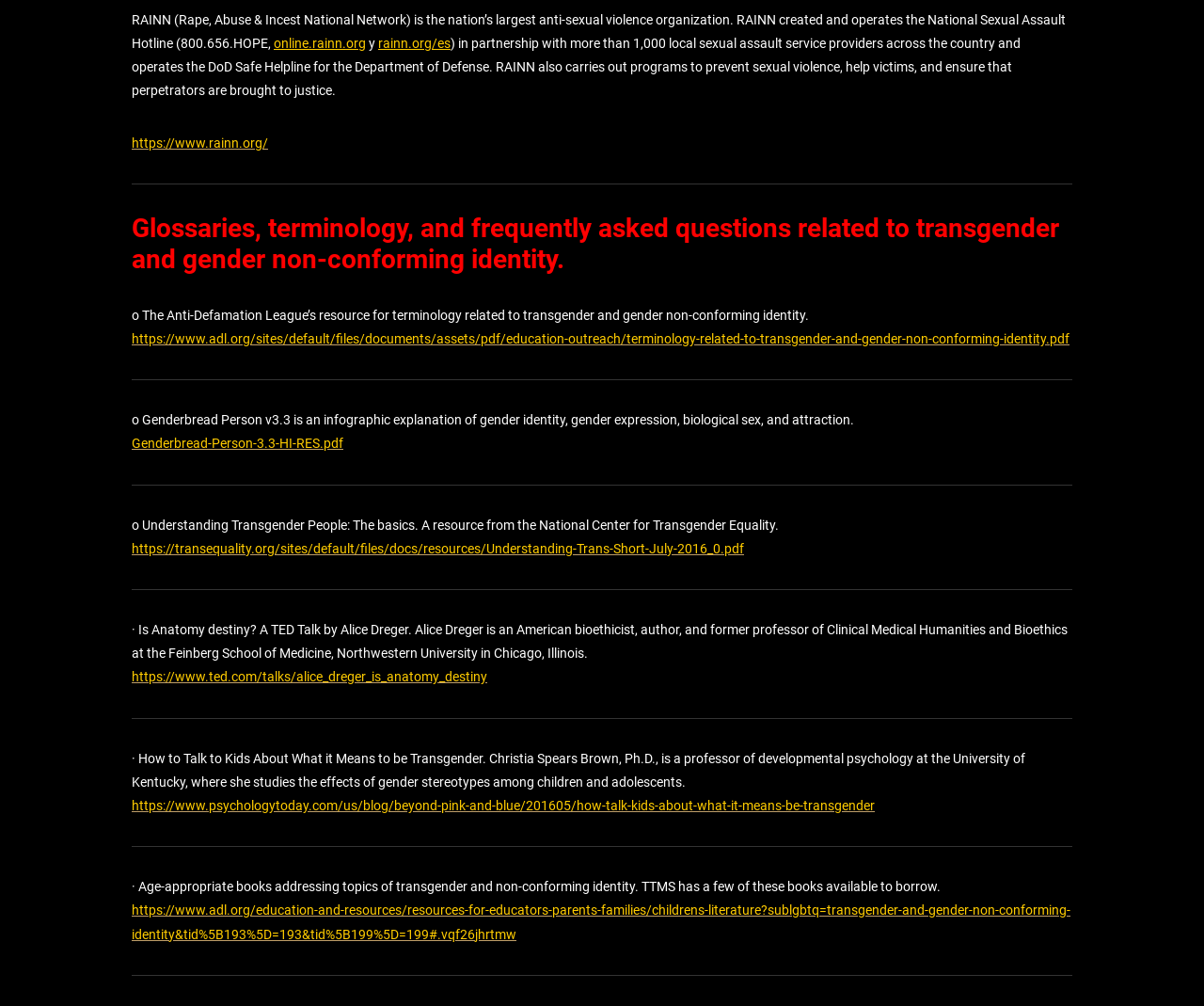What organization operates the National Sexual Assault Hotline?
Please answer the question with as much detail and depth as you can.

The answer can be found in the first StaticText element, which states 'RAINN (Rape, Abuse & Incest National Network) is the nation’s largest anti-sexual violence organization. RAINN created and operates the National Sexual Assault Hotline...'.